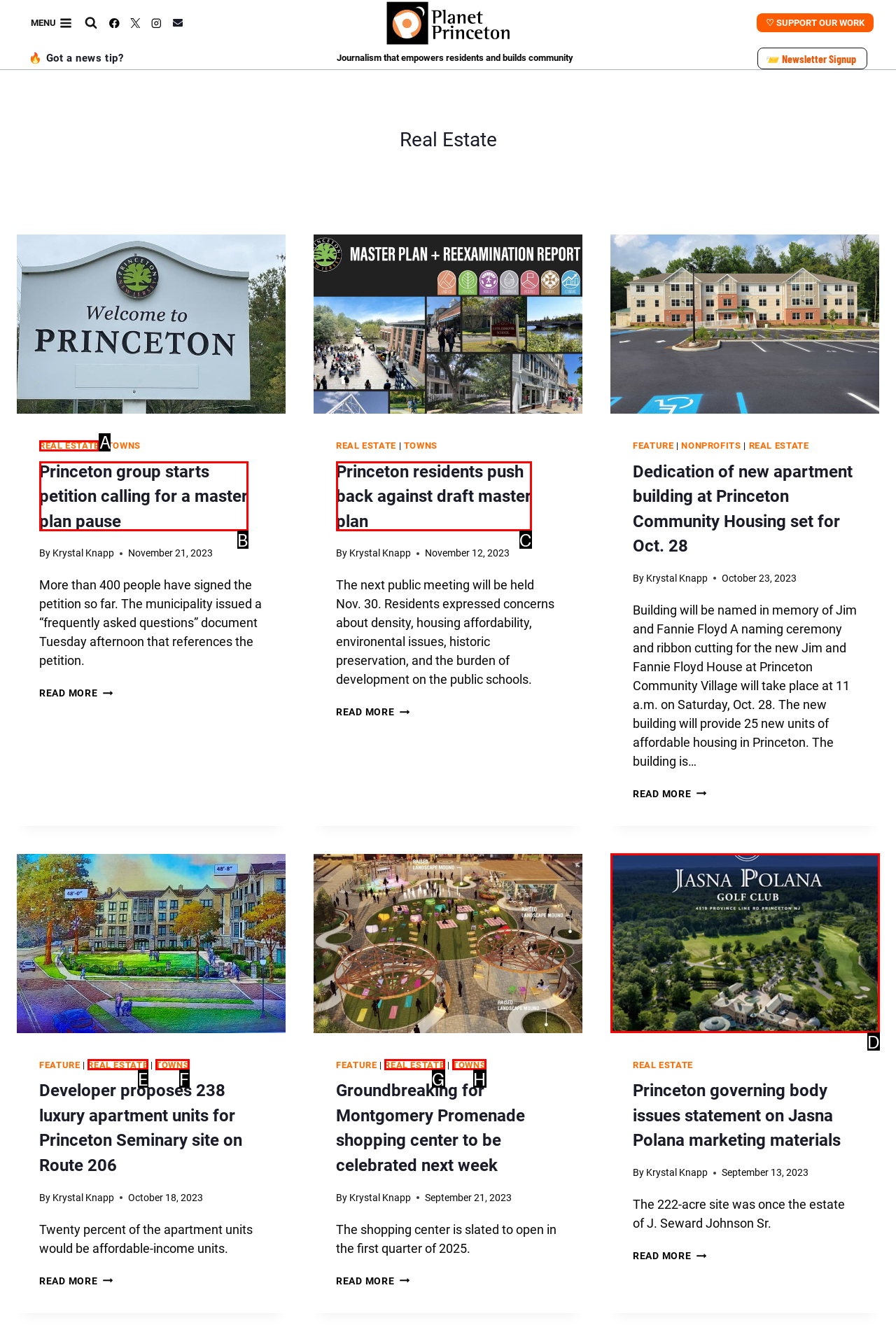Which HTML element matches the description: parent_node: REAL ESTATE?
Reply with the letter of the correct choice.

D